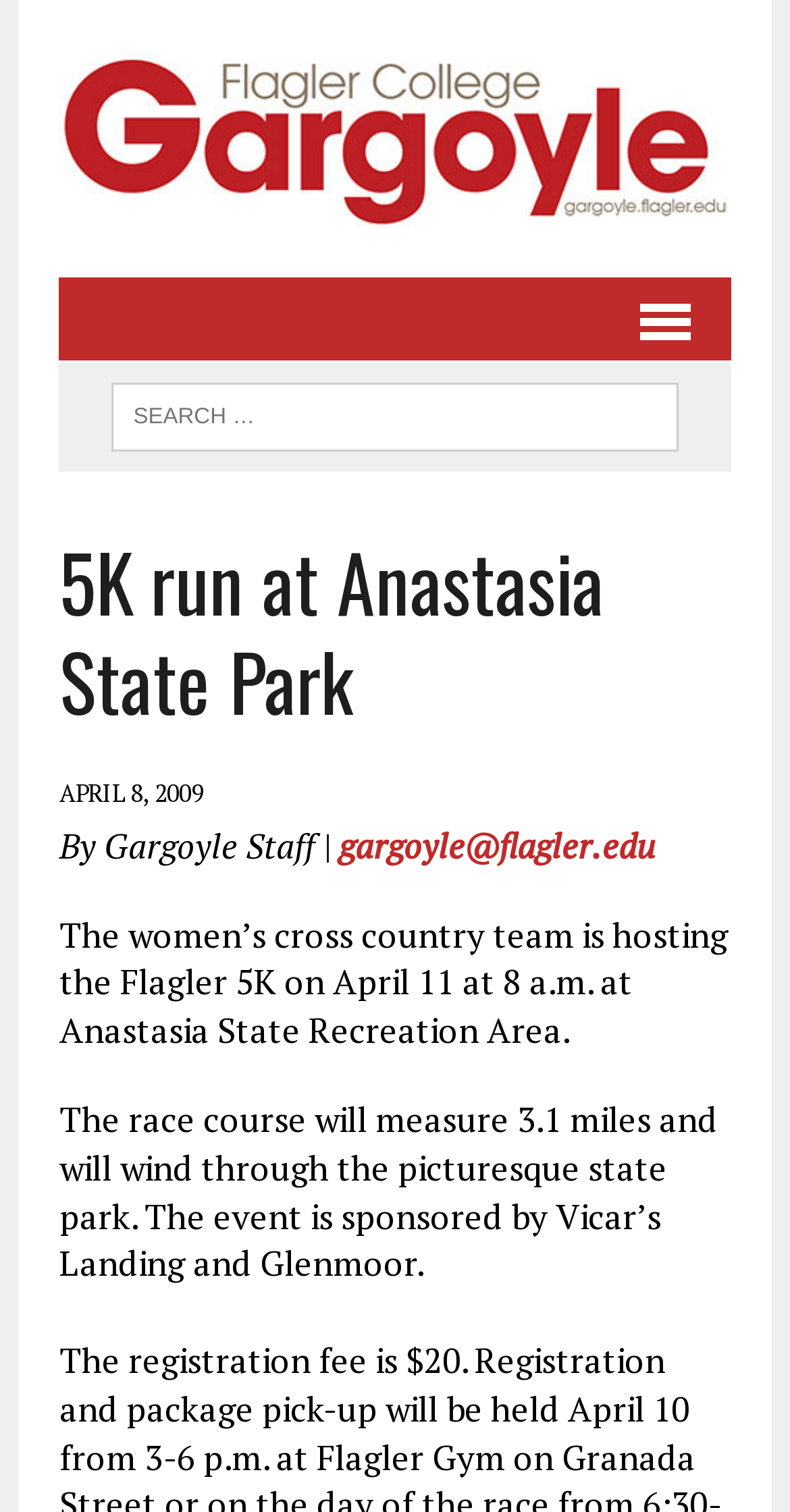What is the time of the Flagler 5K event?
Look at the image and provide a short answer using one word or a phrase.

8 a.m.